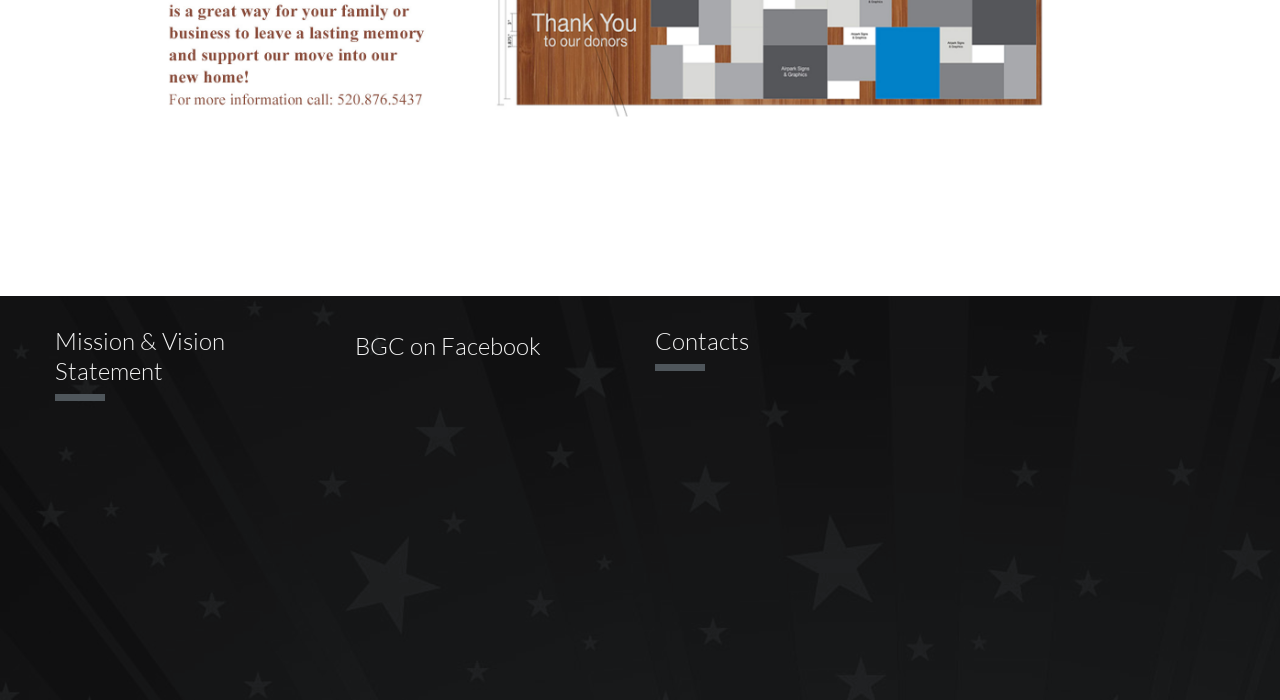Provide your answer in one word or a succinct phrase for the question: 
Is there a Facebook page for BGC?

Yes